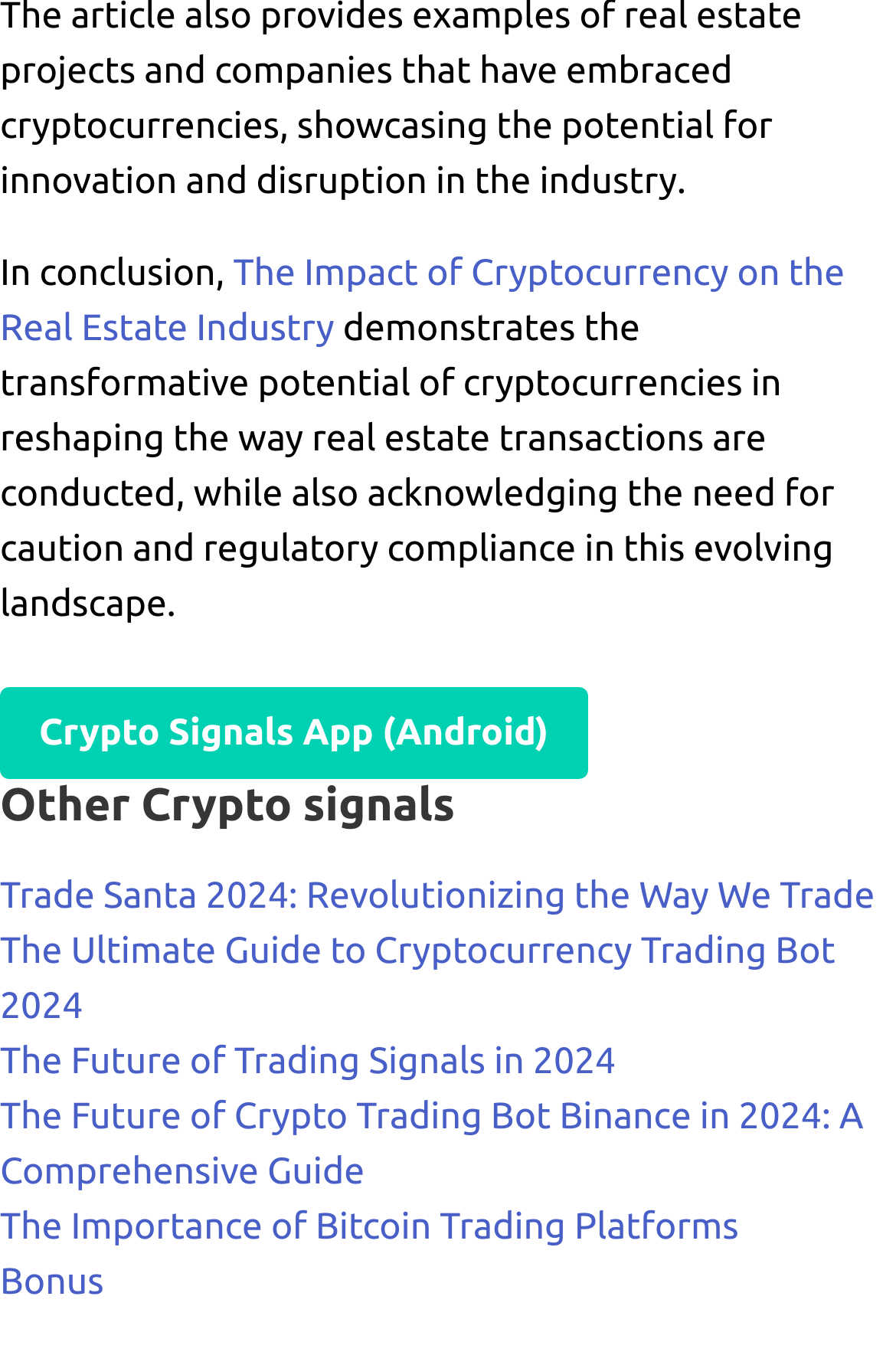What is the main theme of the webpage?
Give a detailed response to the question by analyzing the screenshot.

The webpage contains multiple links and texts related to cryptocurrency, such as 'The Impact of Cryptocurrency on the Real Estate Industry', 'Crypto Signals App (Android)', and 'The Future of Crypto Trading Bot Binance in 2024: A Comprehensive Guide'. This suggests that the main theme of the webpage is cryptocurrency.